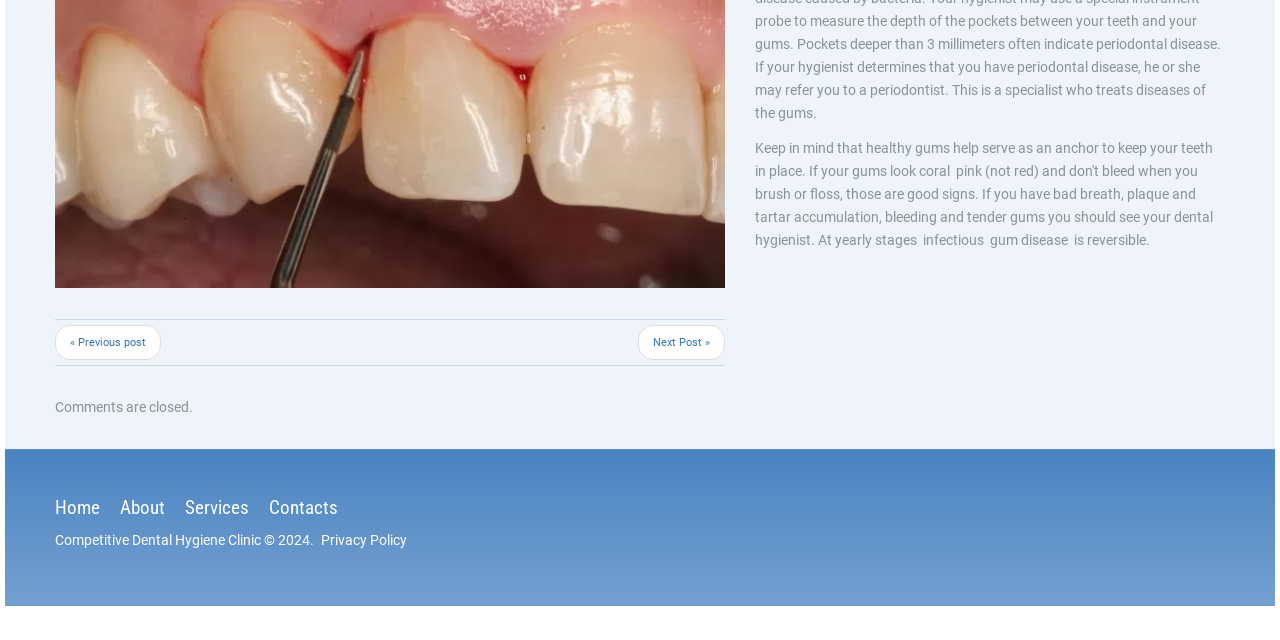Determine the bounding box coordinates for the HTML element described here: "Contacts".

[0.21, 0.776, 0.264, 0.812]